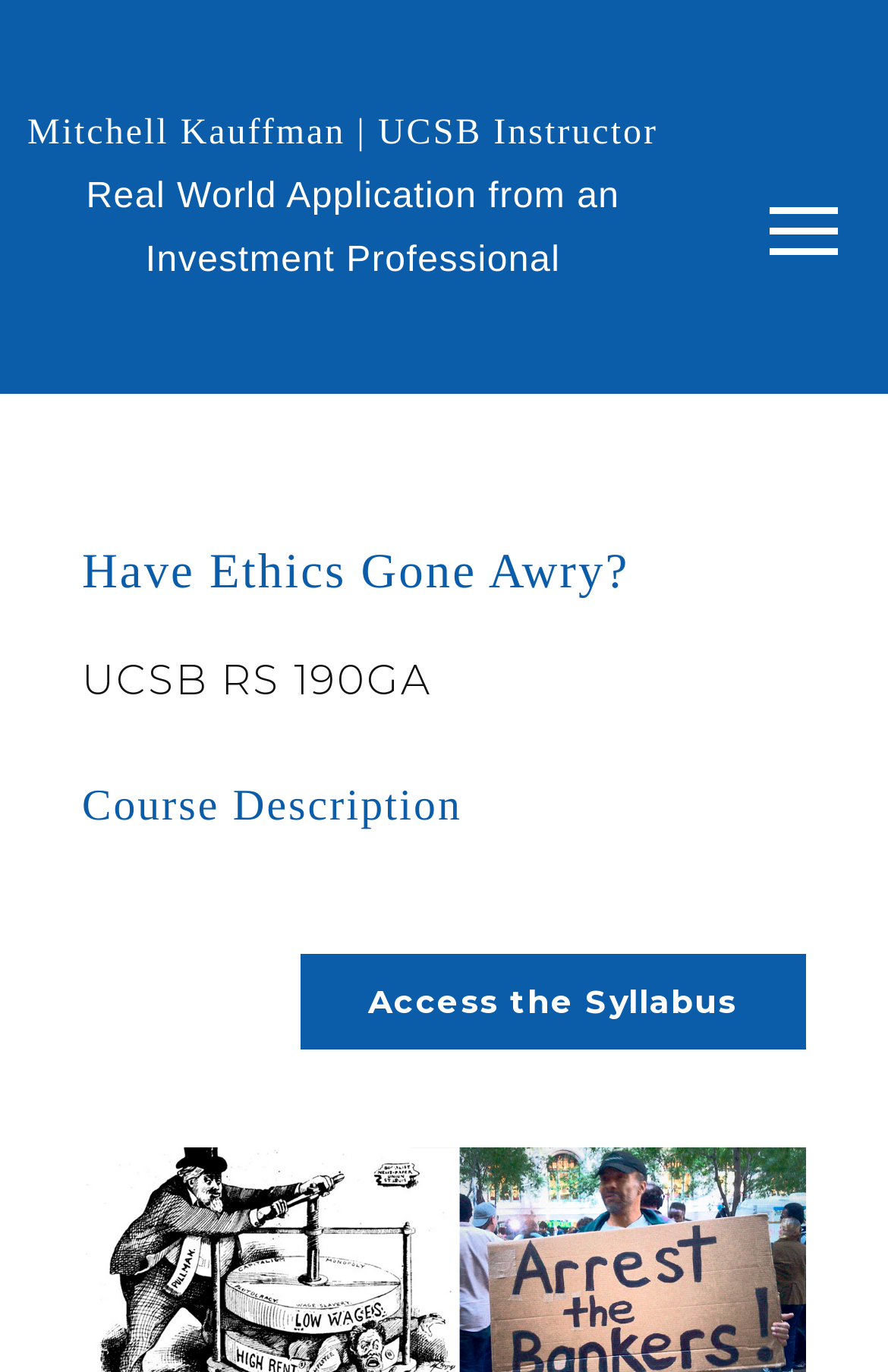Provide the bounding box coordinates of the UI element this sentence describes: "Have Ethics Gone Awry?".

[0.092, 0.397, 0.709, 0.436]